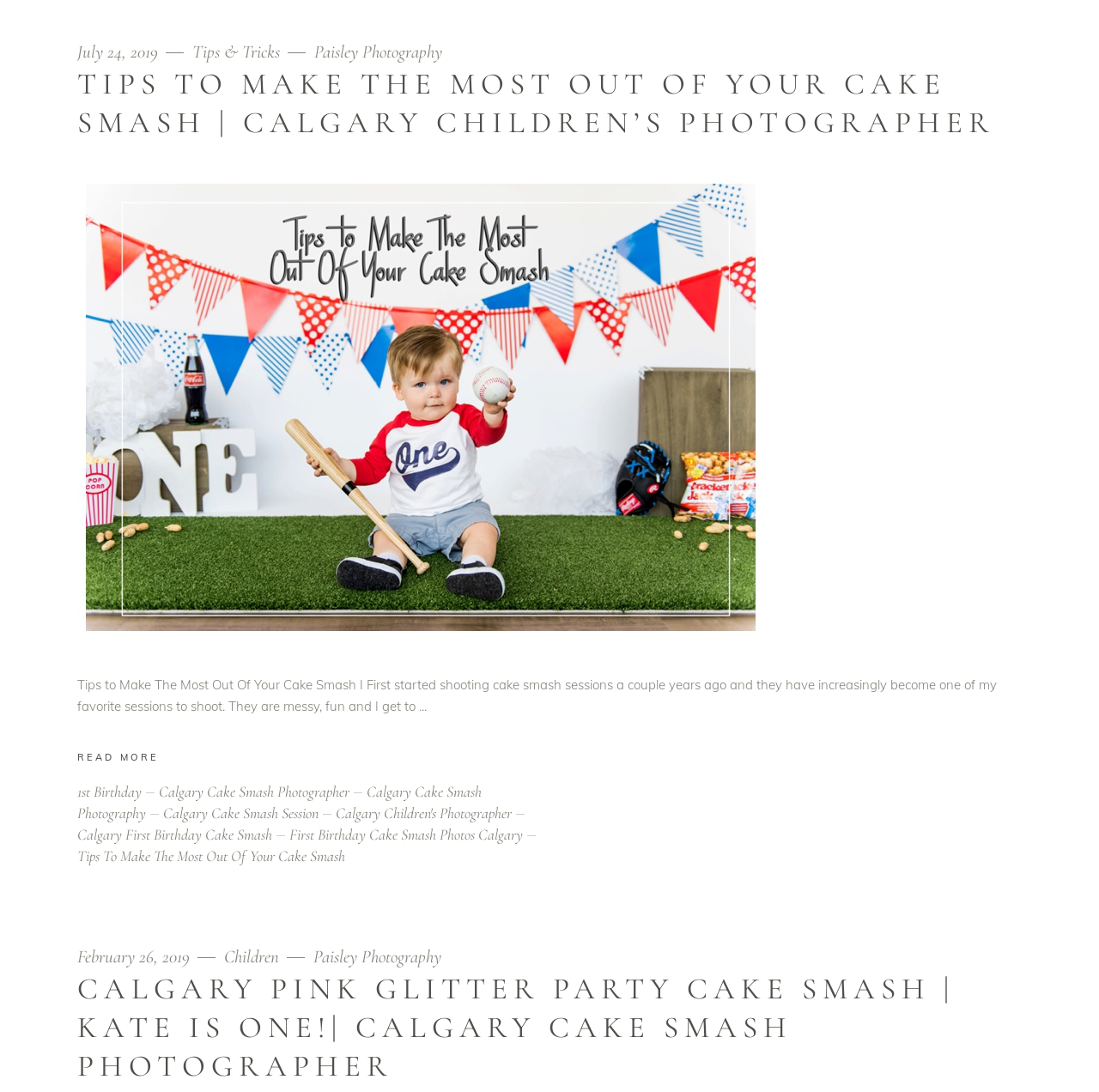What is the date of the second article?
From the image, respond with a single word or phrase.

February 26, 2019